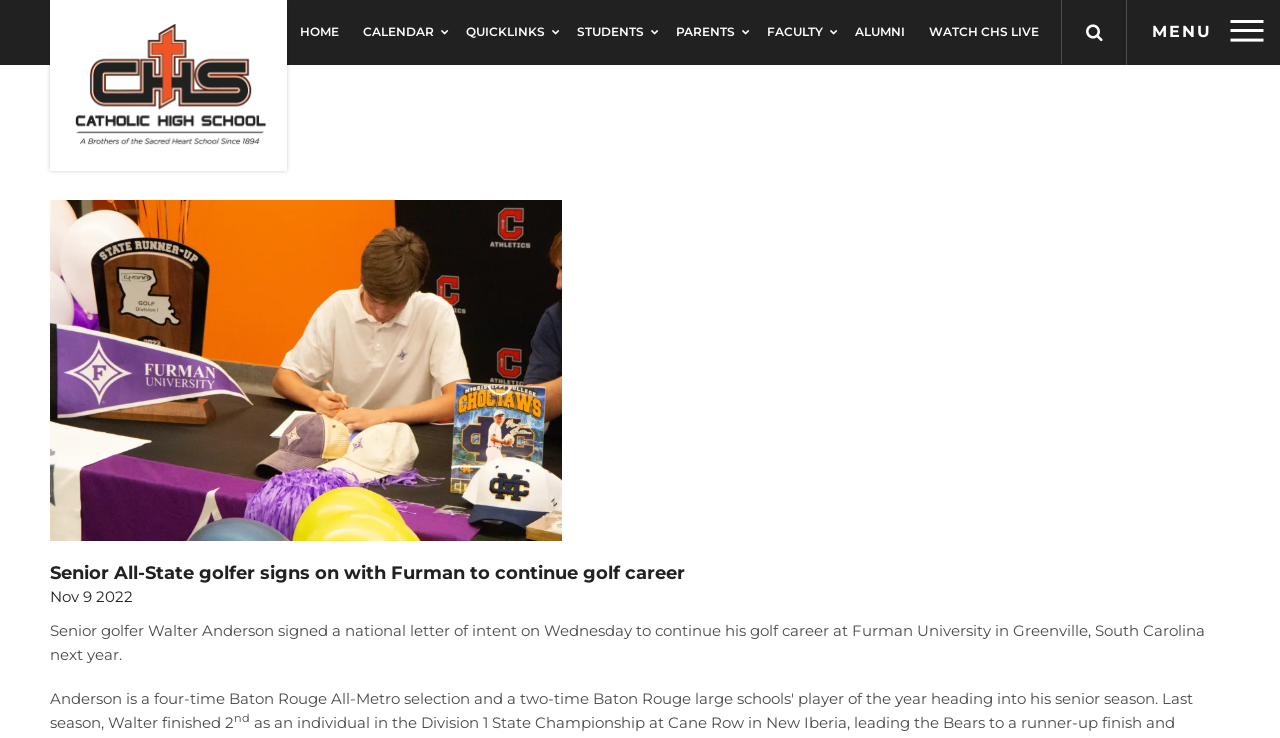Generate a detailed explanation of the webpage's features and information.

The webpage is about News Posts from Catholic High School. At the top-left corner, there is a Catholic High School logo. Below the logo, there is a main menu navigation bar that spans across the top of the page, containing 7 menu items: HOME, CALENDAR, QUICKLINKS, STUDENTS, PARENTS, FACULTY, ALUMNI, and WATCH CHS LIVE. Each menu item has a corresponding link.

On the top-right corner, there are two buttons: a search toggle button and a menu toggle button.

The main content of the page is a news article about a senior All-State golfer who has signed with Furman University to continue his golf career. The article is accompanied by an image. The article title is "Senior All-State golfer signs on with Furman to continue golf career". Below the title, there is a timestamp indicating that the article was posted on November 9, 2022. The article text describes the golfer's achievement and his decision to attend Furman University.